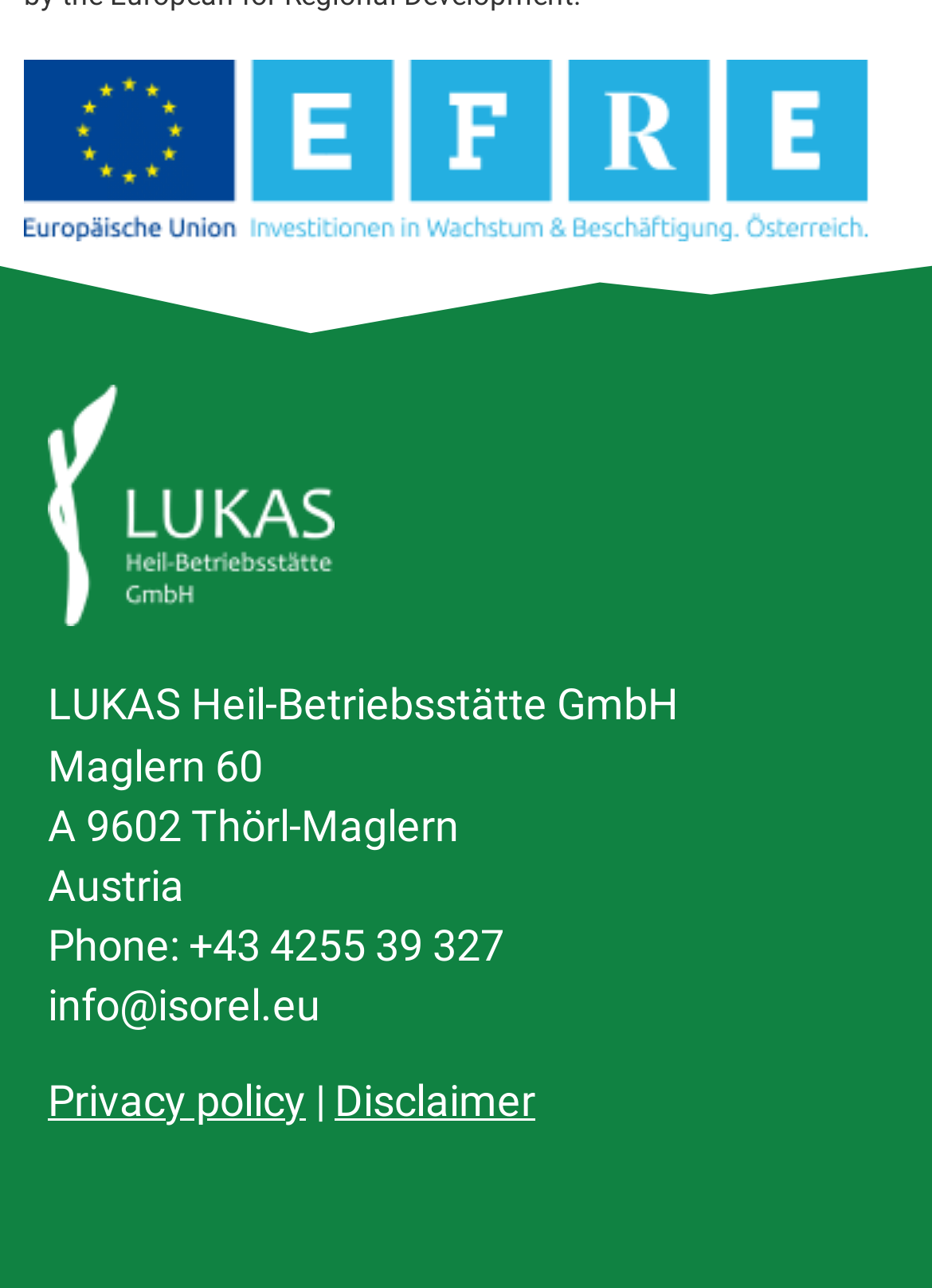What is the phone number of the company?
Please use the image to provide a one-word or short phrase answer.

+43 4255 39 327